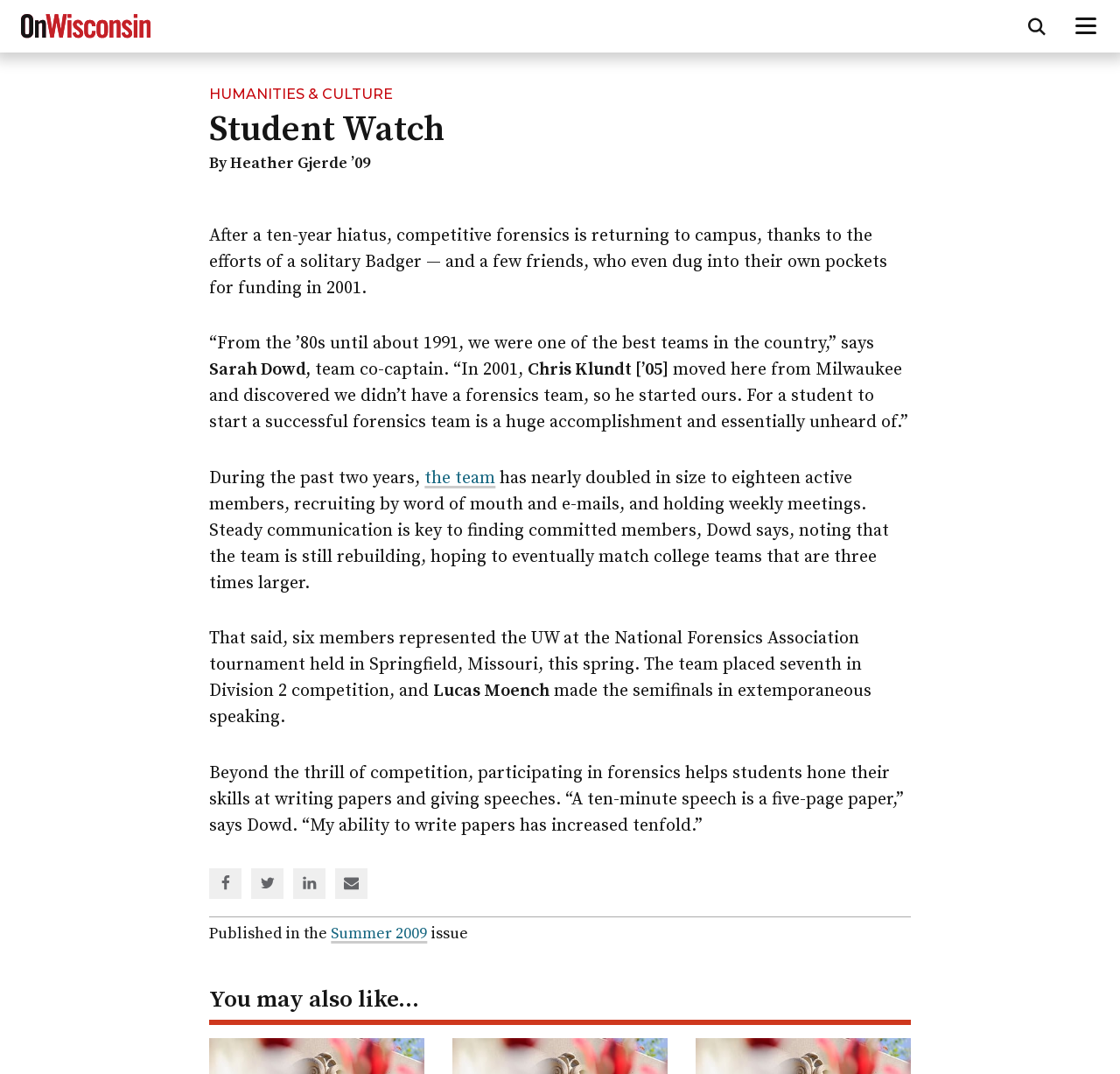Identify the bounding box coordinates for the UI element mentioned here: "aria-label="On Wisconsin Magazine"". Provide the coordinates as four float values between 0 and 1, i.e., [left, top, right, bottom].

[0.019, 0.017, 0.134, 0.055]